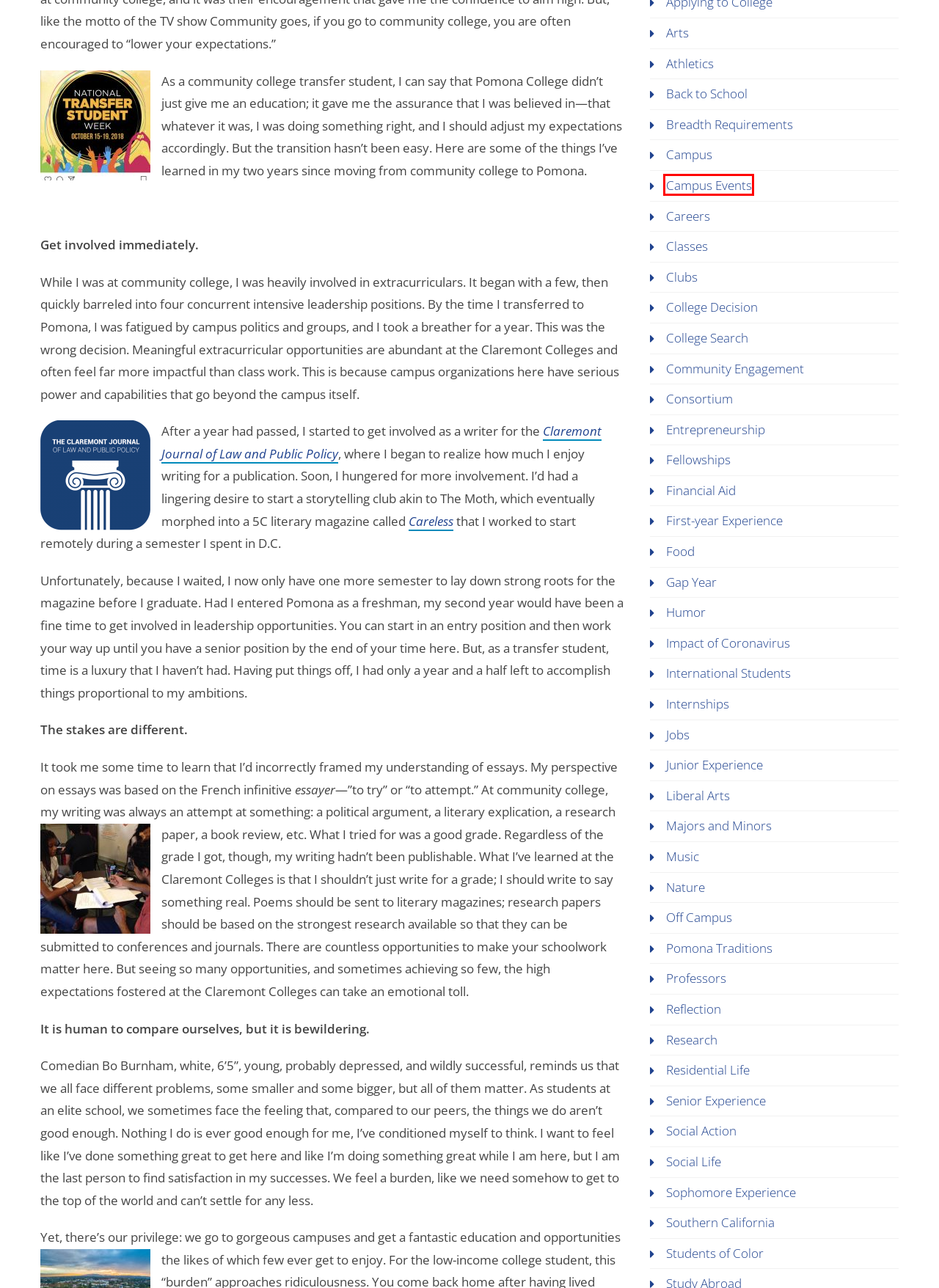Examine the screenshot of the webpage, which has a red bounding box around a UI element. Select the webpage description that best fits the new webpage after the element inside the red bounding box is clicked. Here are the choices:
A. Southern California – Voices
B. Classes – Voices
C. Athletics – Voices
D. Jobs – Voices
E. Campus – Voices
F. Pomona Traditions – Voices
G. Clubs – Voices
H. Campus Events – Voices

H